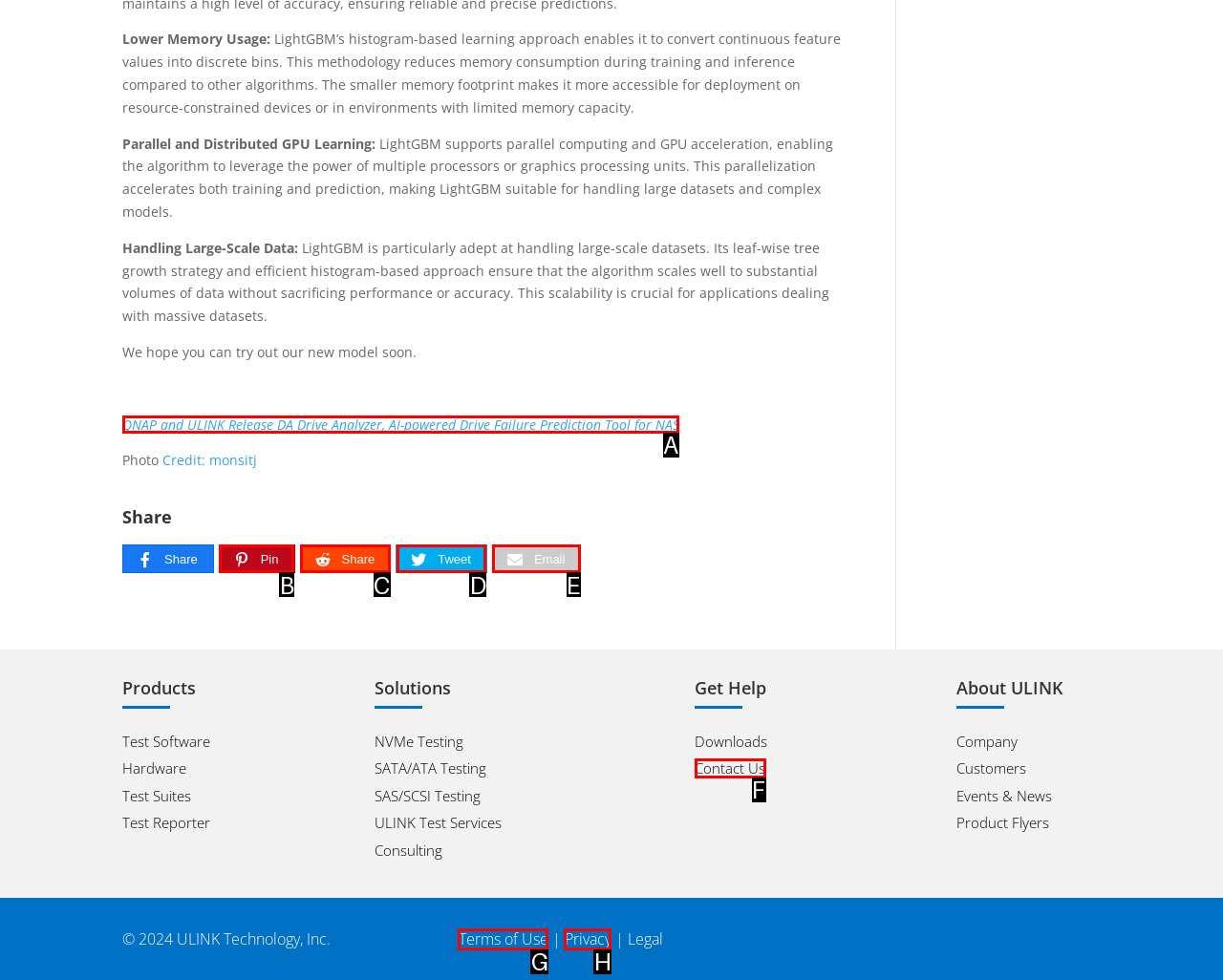Determine which element should be clicked for this task: Click the 'shock rooms' link
Answer with the letter of the selected option.

None